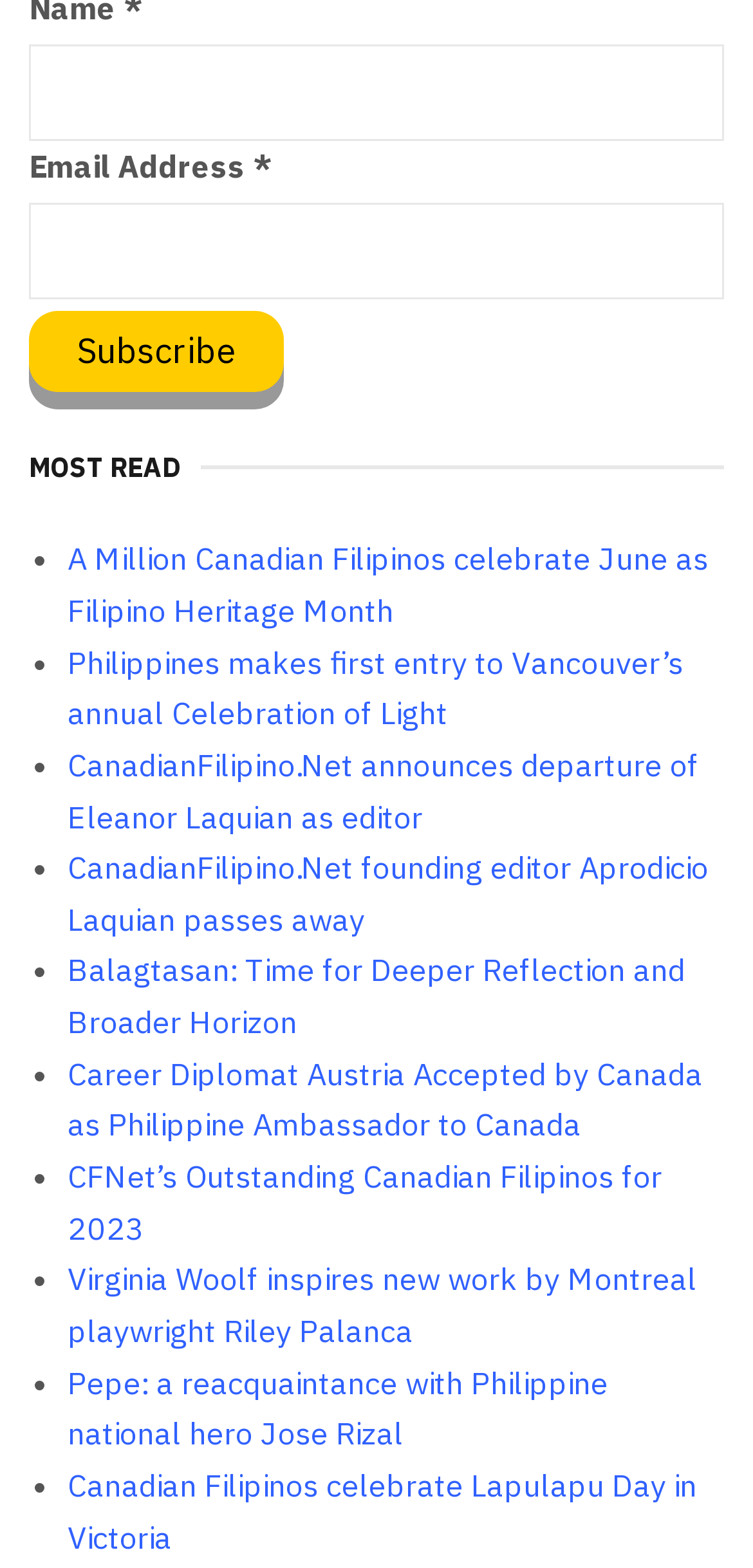What is the function of the button below the textboxes?
Using the image as a reference, answer the question with a short word or phrase.

Subscribe